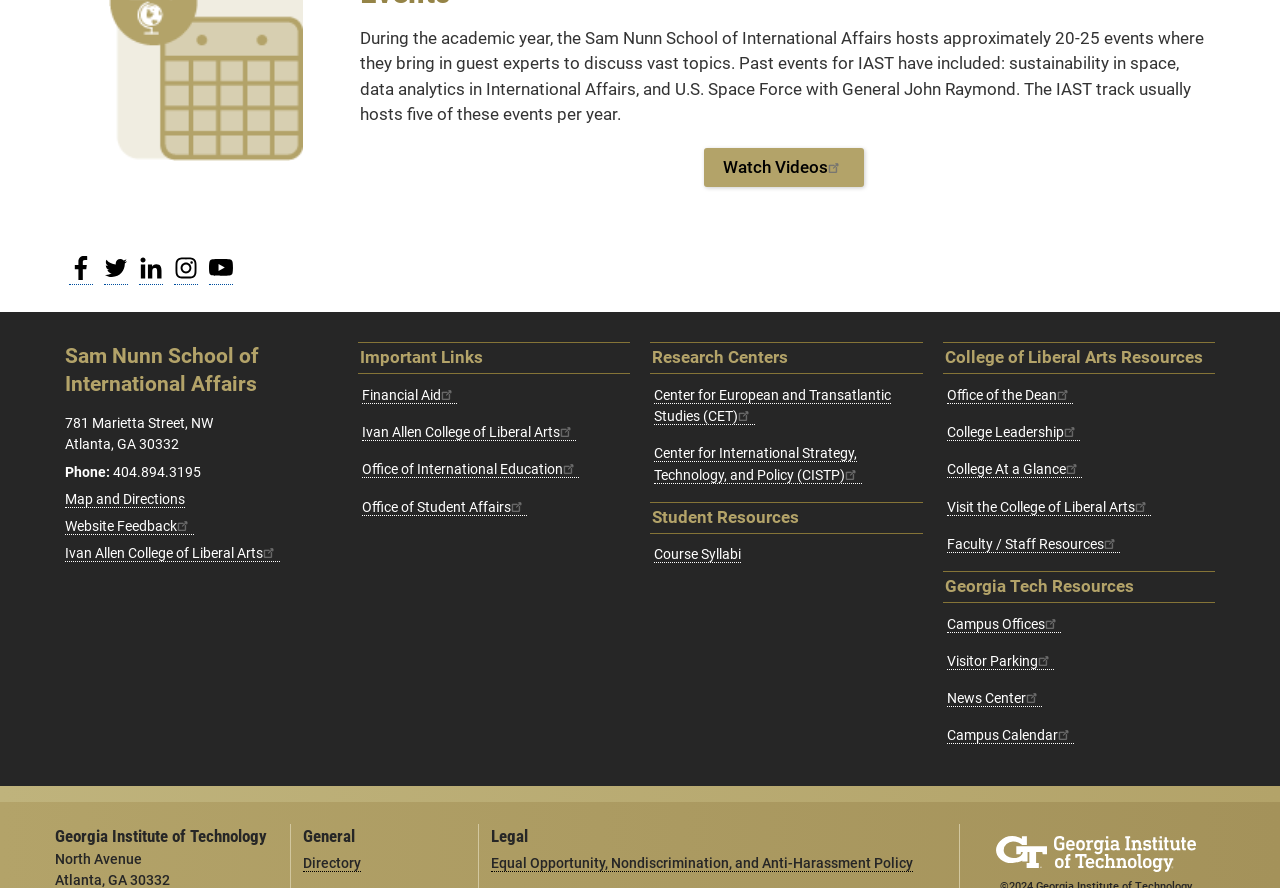Locate the bounding box coordinates of the element that should be clicked to execute the following instruction: "Visit Facebook".

[0.054, 0.301, 0.073, 0.321]